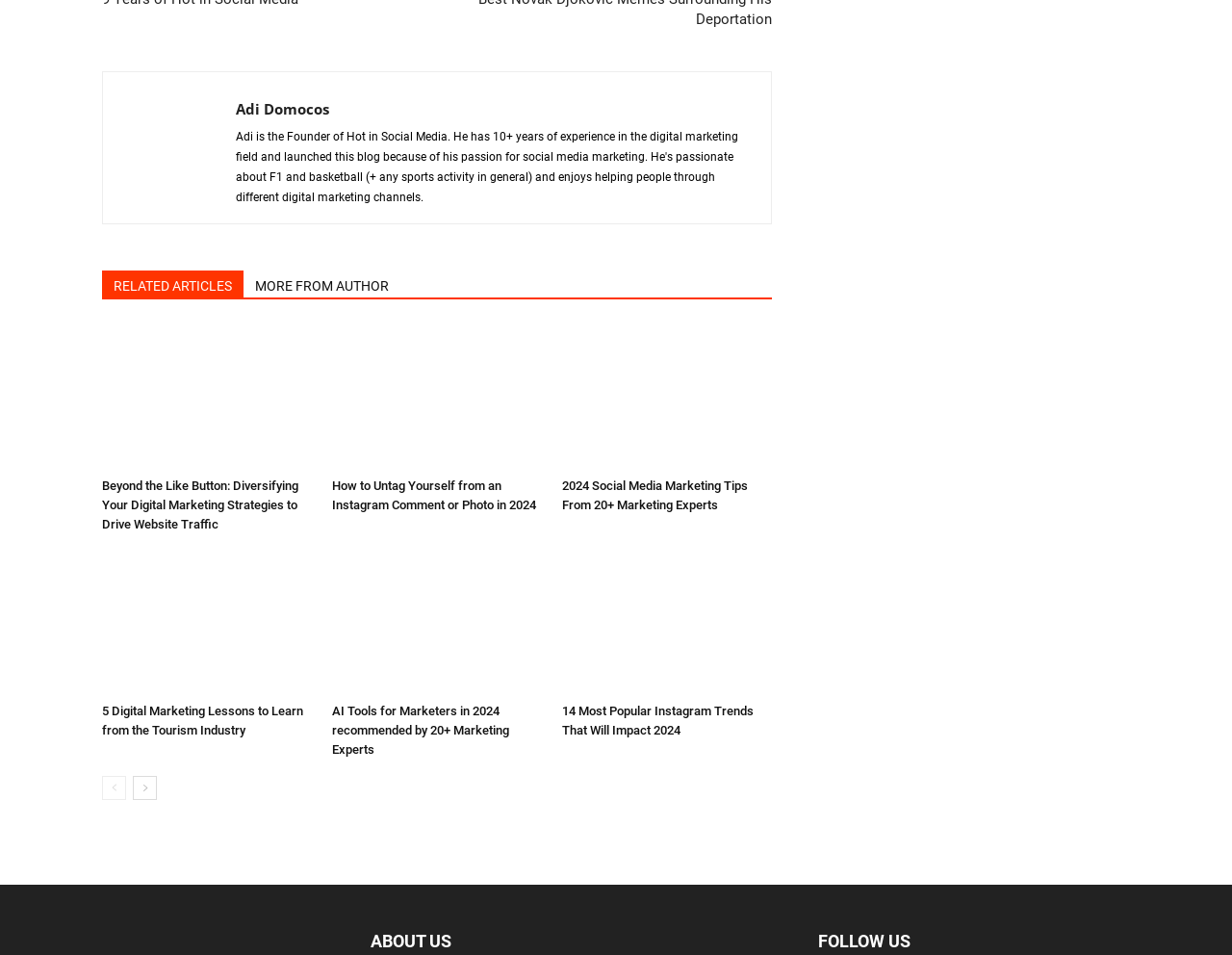Please determine the bounding box coordinates of the element's region to click for the following instruction: "Go to the next page".

[0.108, 0.812, 0.127, 0.837]